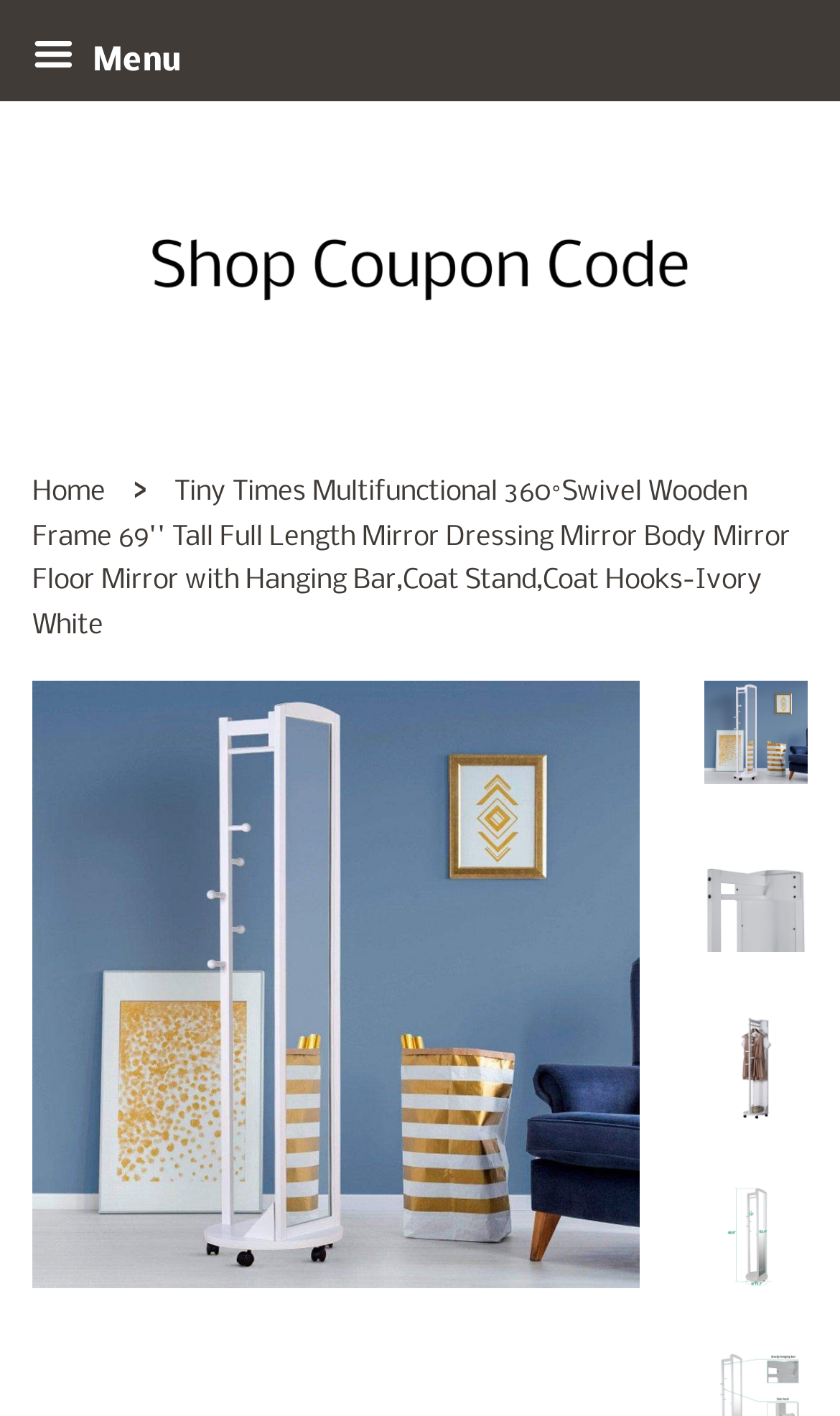Is there a navigation menu?
Provide a detailed answer to the question, using the image to inform your response.

I can see a 'Menu' button and a 'breadcrumbs' navigation element, which suggests that there is a navigation menu available on the webpage. This menu is likely used to navigate to other sections of the website.